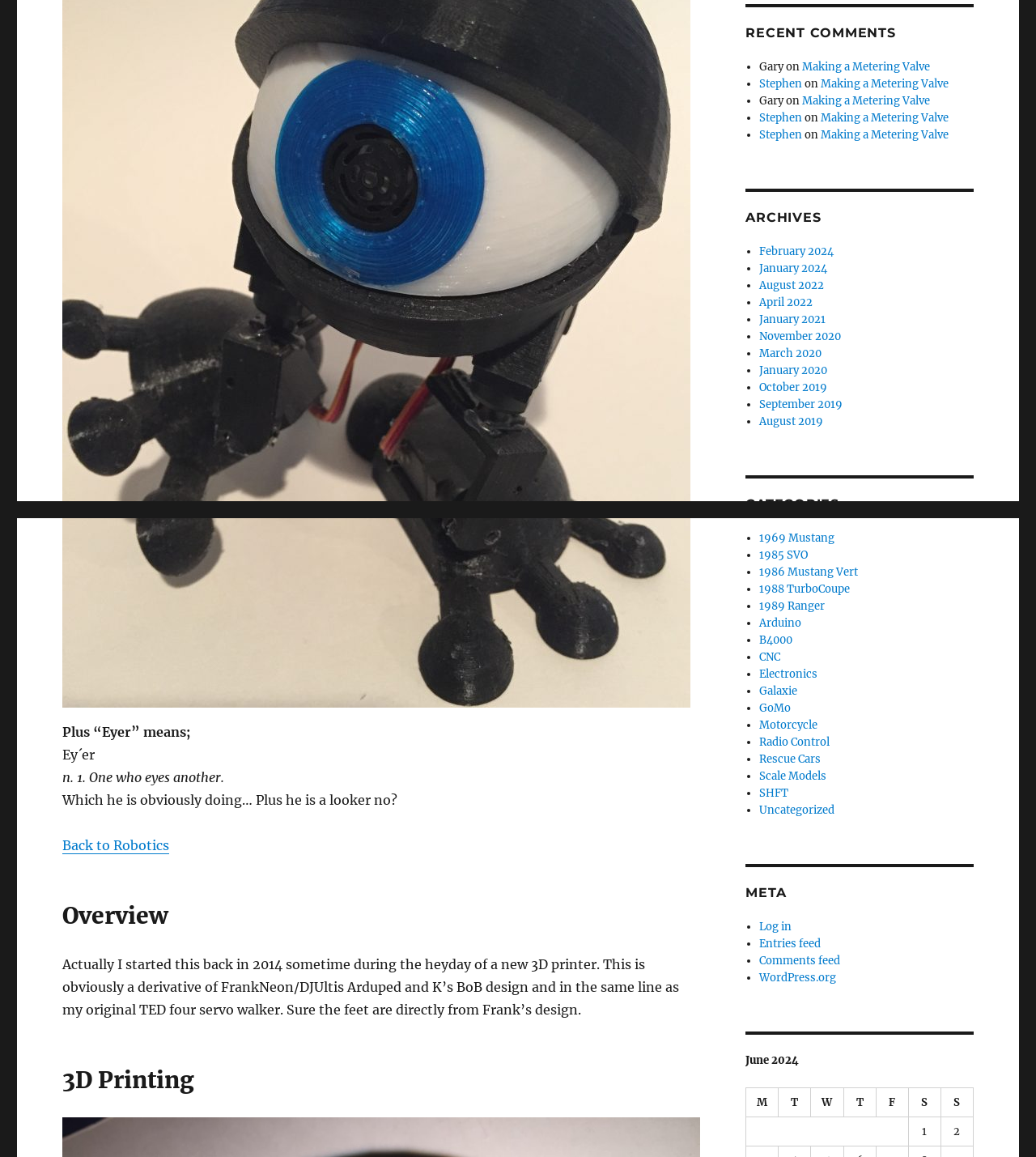Calculate the bounding box coordinates for the UI element based on the following description: "CNC". Ensure the coordinates are four float numbers between 0 and 1, i.e., [left, top, right, bottom].

[0.733, 0.562, 0.753, 0.574]